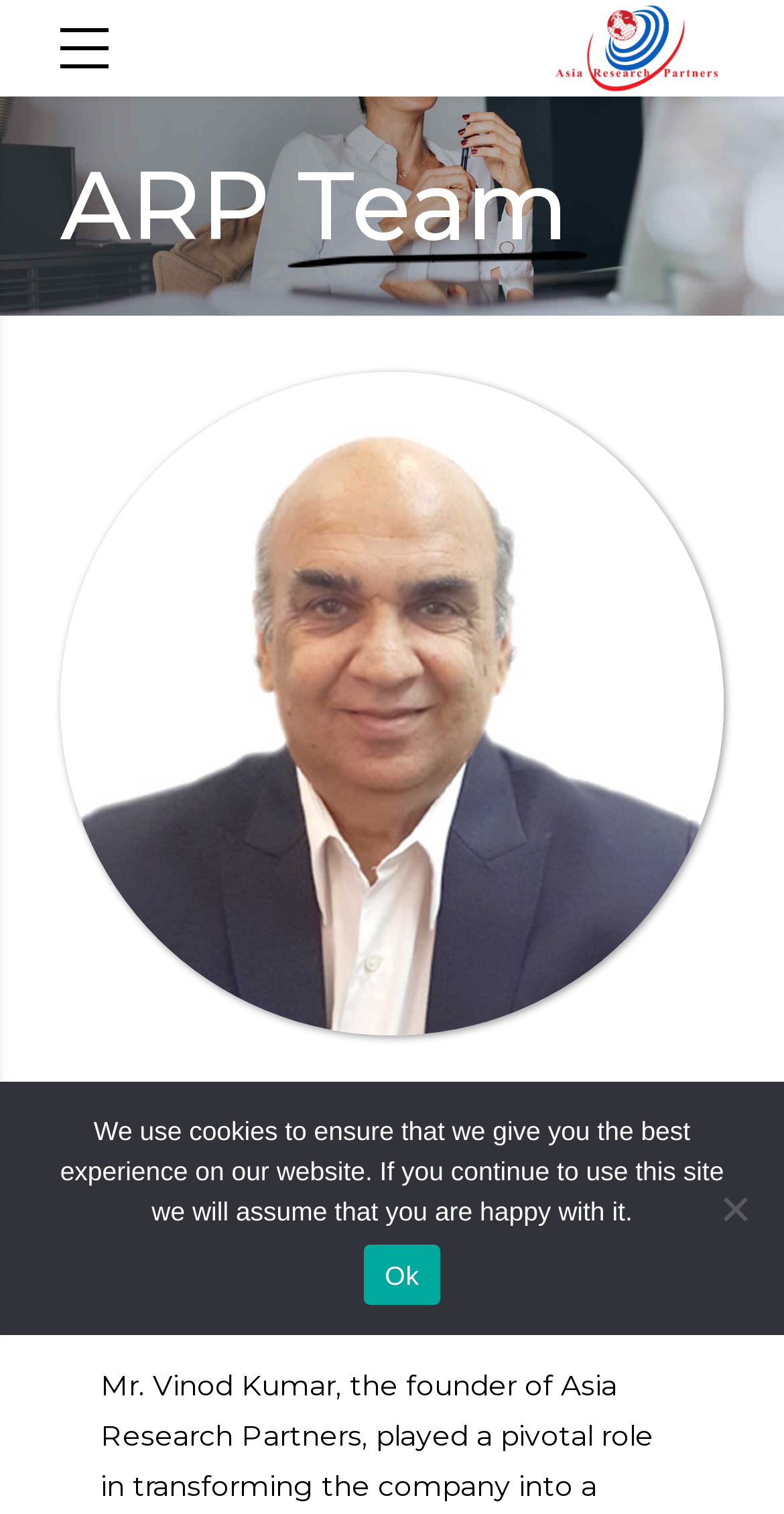Give a concise answer using only one word or phrase for this question:
What is the purpose of the cookies on this website?

To ensure the best experience